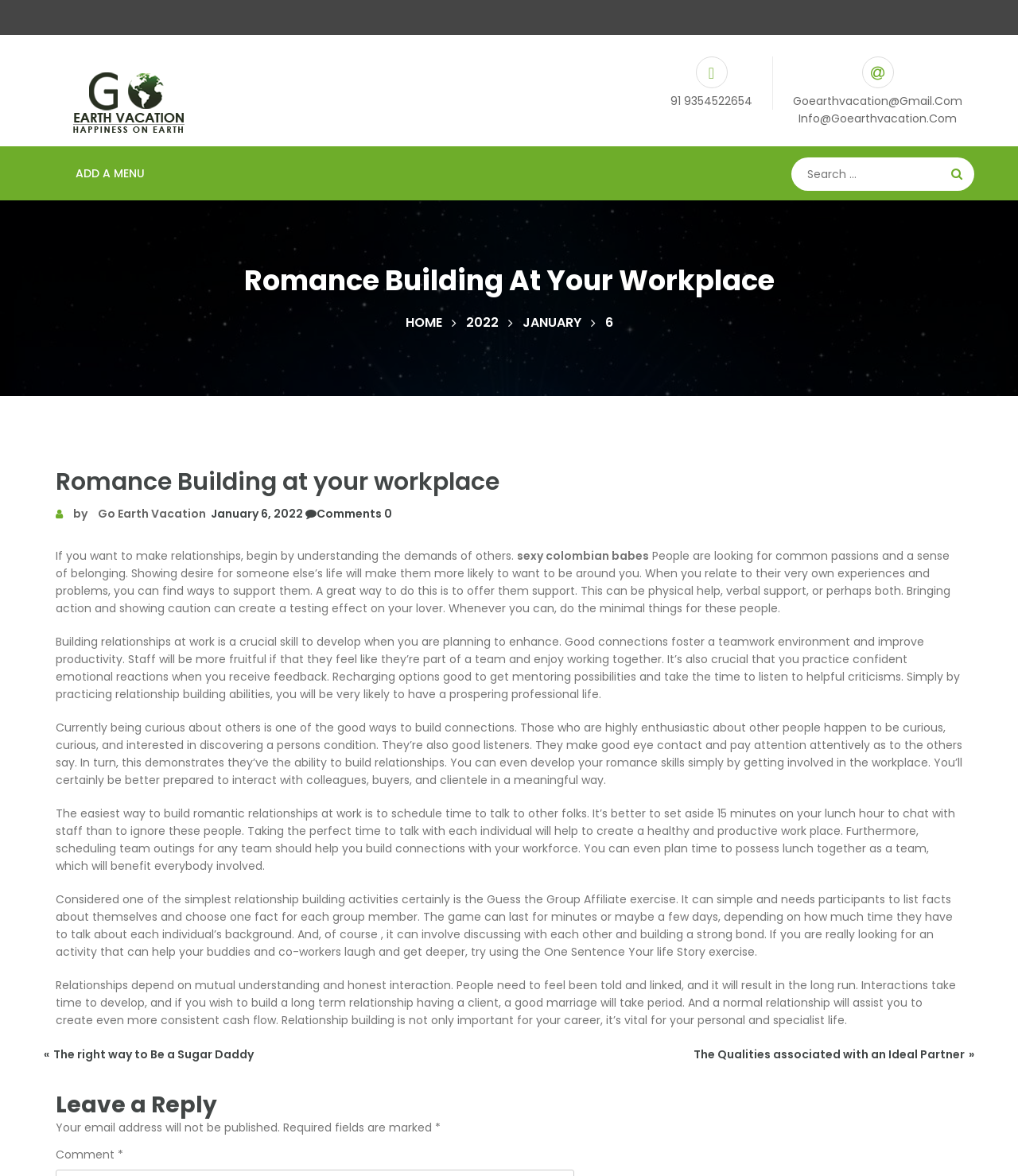Find the bounding box coordinates of the element to click in order to complete the given instruction: "Leave a reply."

[0.055, 0.928, 0.564, 0.951]